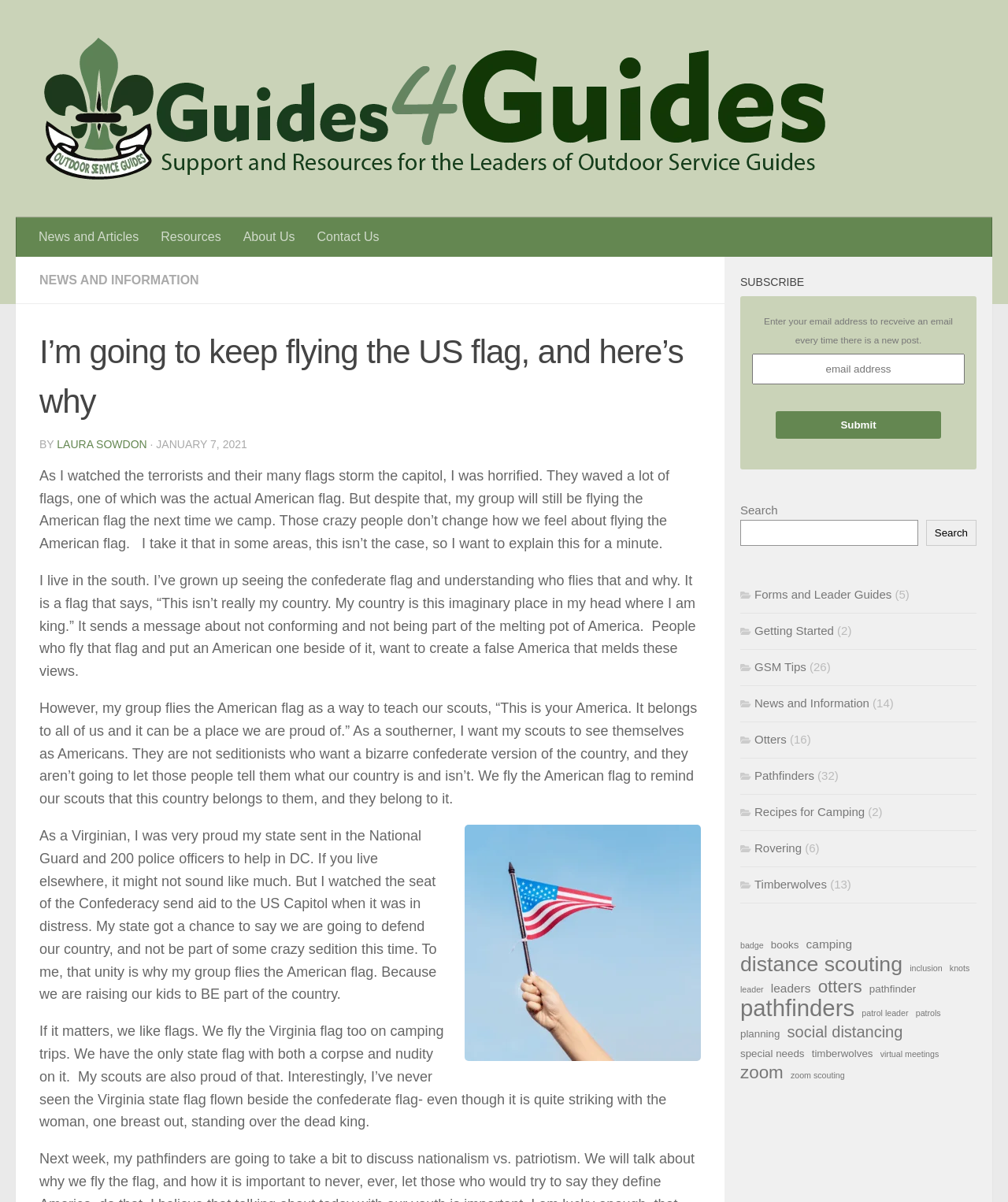Give a detailed explanation of the elements present on the webpage.

This webpage is about Guides4Guides.org, a website focused on scouting and outdoor activities. At the top, there is a navigation menu with links to "News and Articles", "Resources", "About Us", and "Contact Us". Below the navigation menu, there is a prominent heading "NEWS AND INFORMATION" followed by an article titled "I’m going to keep flying the US flag, and here’s why". The article is written by LAURA SOWDON and dated January 7, 2021. The article discusses the author's perspective on flying the American flag and its significance.

To the right of the article, there is a sidebar with various links and sections. At the top, there is a heading "SUBSCRIBE" with a form to enter an email address to receive updates. Below the subscription form, there is a search bar with a button to search the website. Underneath the search bar, there are several links to different categories, including "Forms and Leader Guides", "Getting Started", "GSM Tips", and more. Each category has a number in parentheses indicating the number of items within that category.

Further down the sidebar, there are links to various topics, such as "badge", "books", "camping", and "distance scouting", among others. Each topic has a number in parentheses indicating the number of items related to that topic.

Overall, the webpage appears to be a resource for scouting leaders and enthusiasts, providing news, information, and resources related to outdoor activities and scouting.